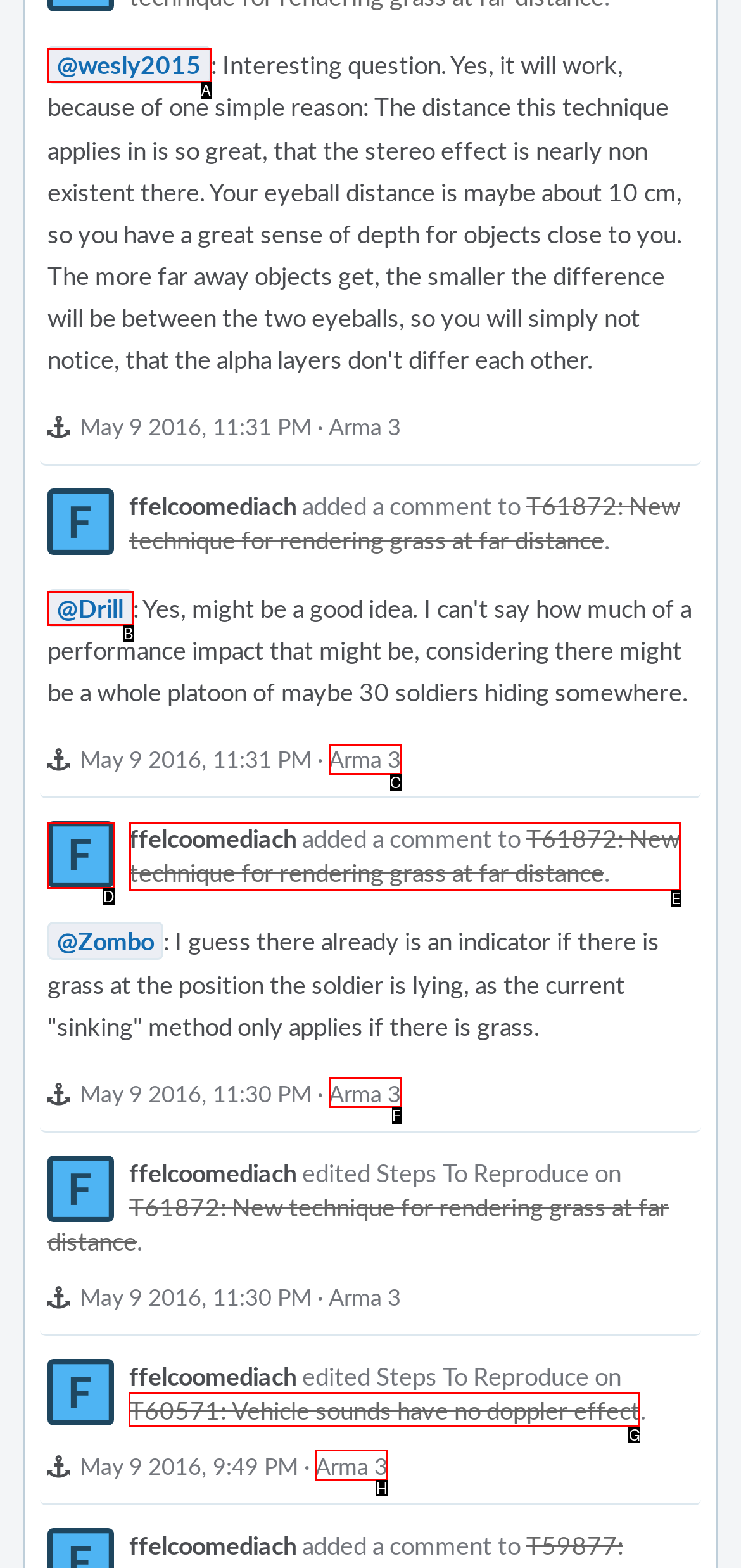Tell me which option I should click to complete the following task: Go to the issue T60571: Vehicle sounds have no doppler effect
Answer with the option's letter from the given choices directly.

G